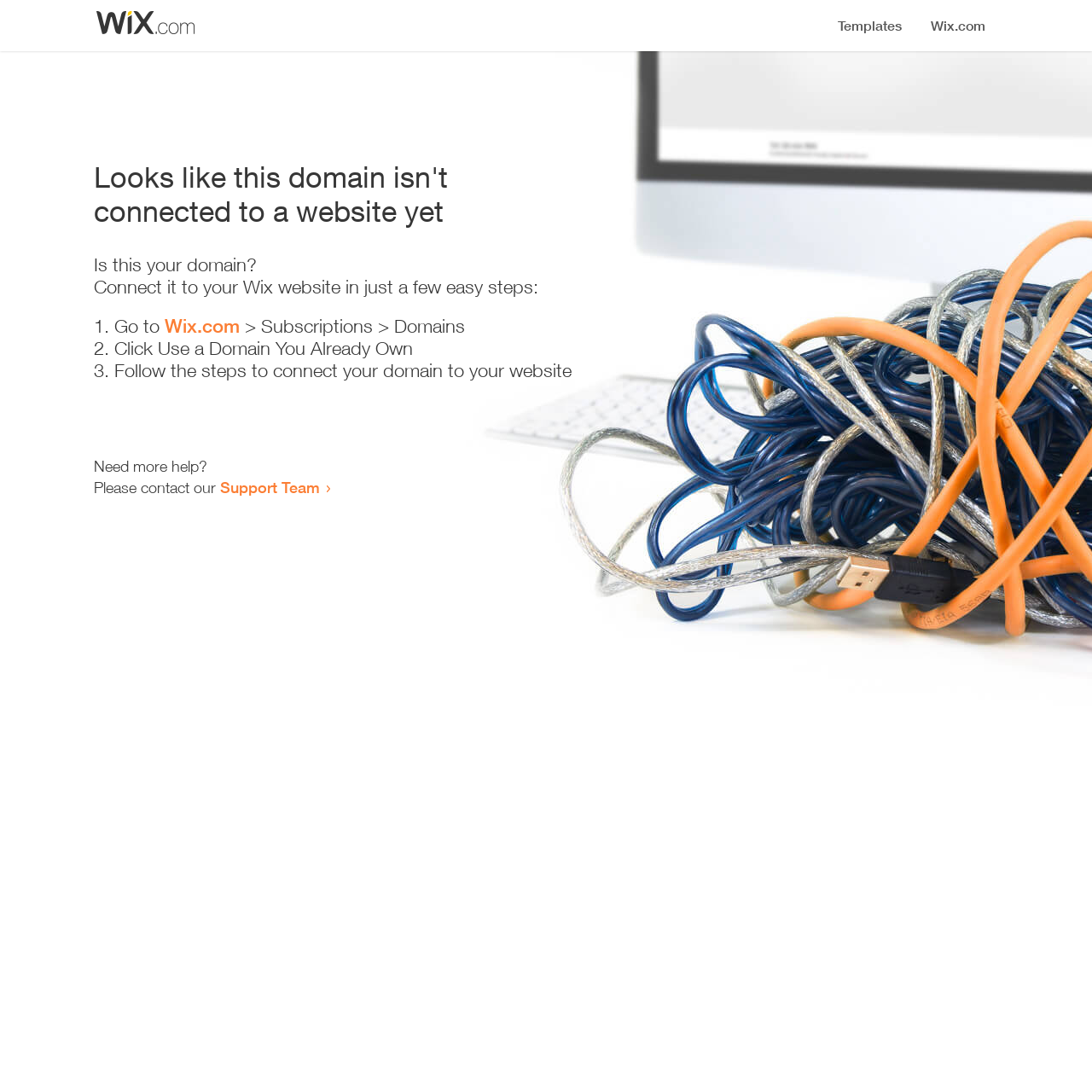Please examine the image and answer the question with a detailed explanation:
Is the webpage related to Wix?

The webpage mentions 'Wix.com' and provides instructions on how to connect a domain to a Wix website, indicating that the webpage is related to Wix.